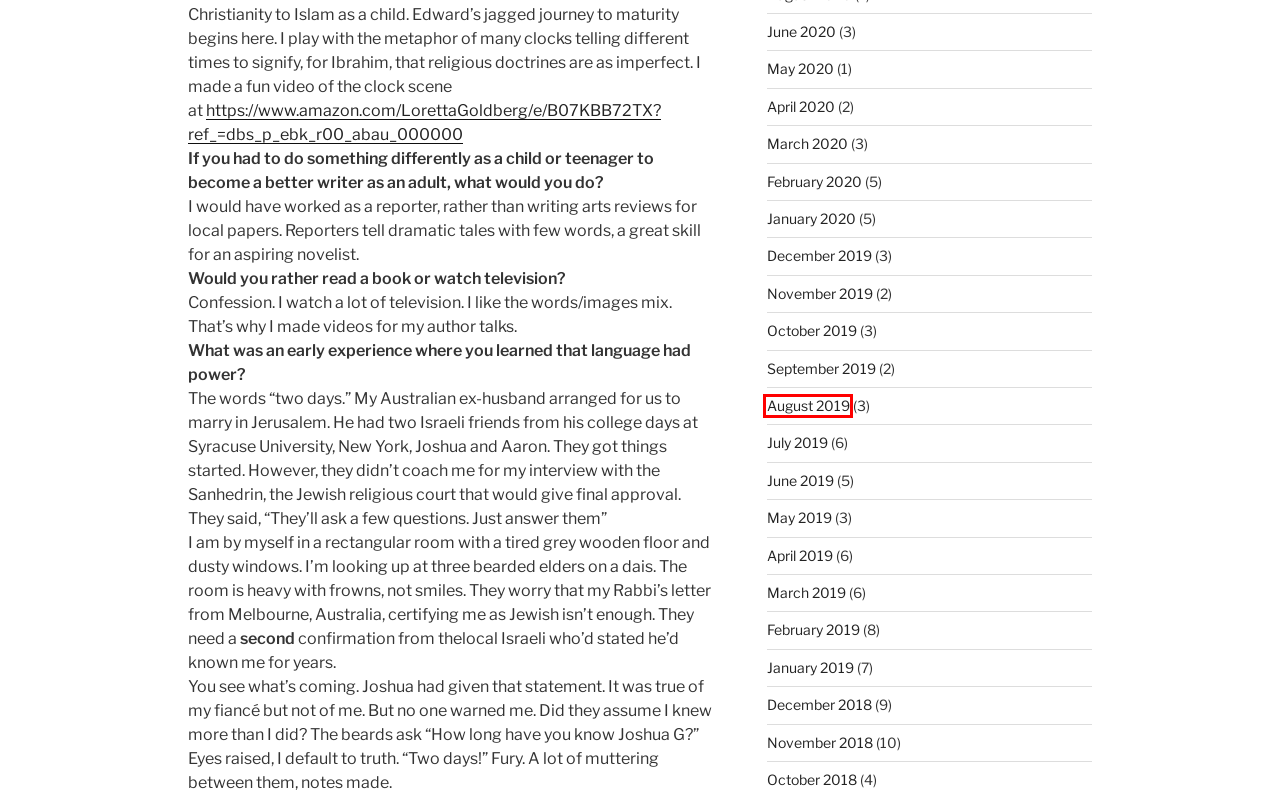Observe the webpage screenshot and focus on the red bounding box surrounding a UI element. Choose the most appropriate webpage description that corresponds to the new webpage after clicking the element in the bounding box. Here are the candidates:
A. DEAR FRIENDS AND READERS, A THRILLING NEW REVIEW. - Loretta Goldberg
B. November 2018 - Loretta Goldberg
C. August 2019 - Loretta Goldberg
D. September 2022 - Loretta Goldberg
E. May 2019 - Loretta Goldberg
F. August 2022 - Loretta Goldberg
G. February 2020 - Loretta Goldberg
H. July 2019 - Loretta Goldberg

C